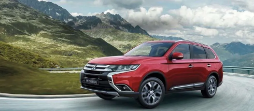Offer an in-depth description of the image shown.

The image showcases a striking red Mitsubishi SUV, elegantly positioned on a winding road that cuts through a picturesque mountainous landscape. The vehicle’s sleek design and shiny exterior capture the eye, highlighting its modern features and robust build. This image likely accompanies content about the Mitsubishi Motors brand, emphasizing the importance of choosing genuine parts and quality service for optimal performance. The backdrop of rolling hills and dramatic skies enhances the appeal of the SUV, suggesting adventure and reliability, key attributes for potential car buyers in Bangladesh. The overall composition conveys a sense of freedom and the promise of memorable journeys with this vehicle.